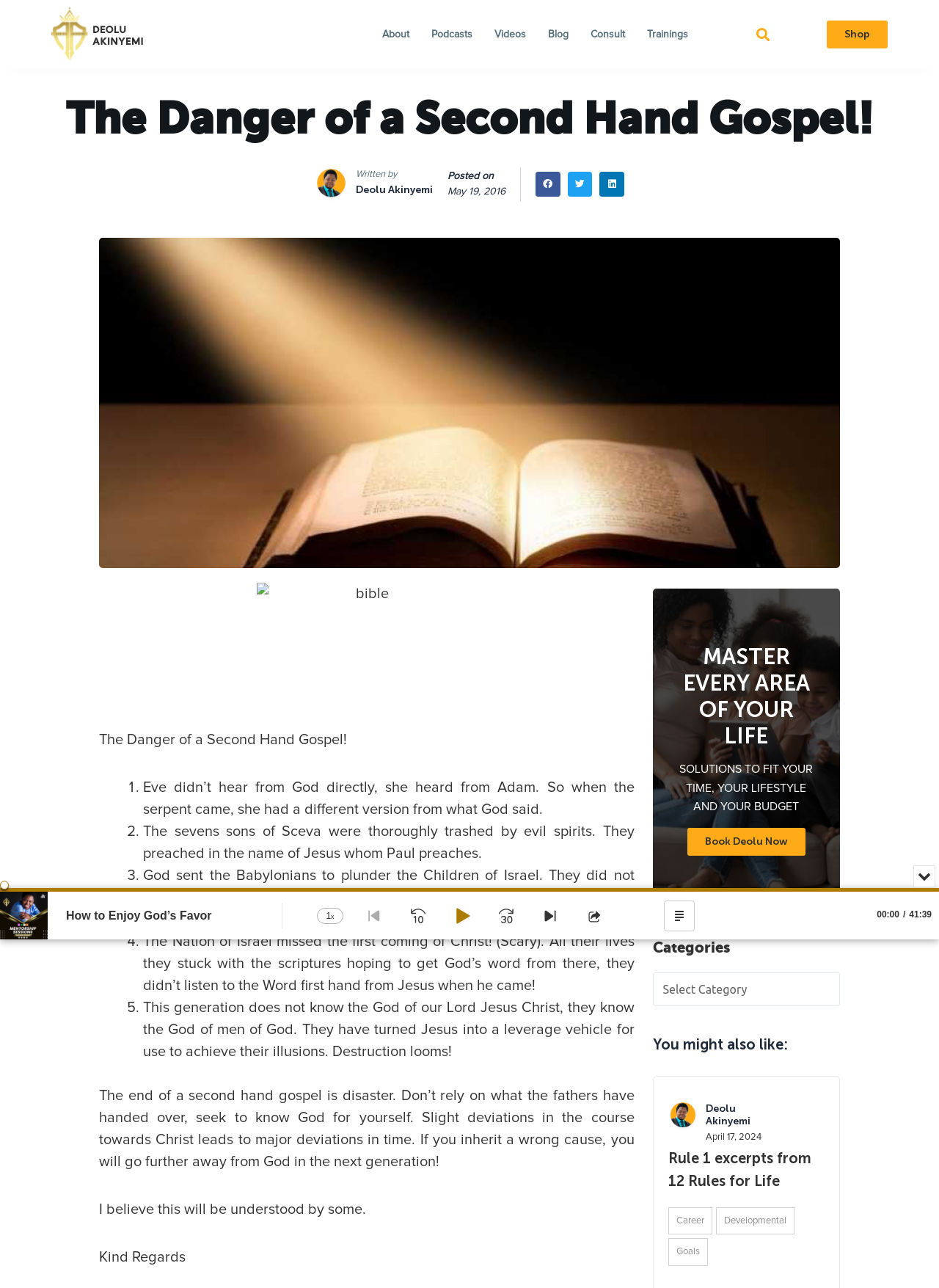Provide your answer to the question using just one word or phrase: What is the name of the author of the article?

Deolu Akinyemi